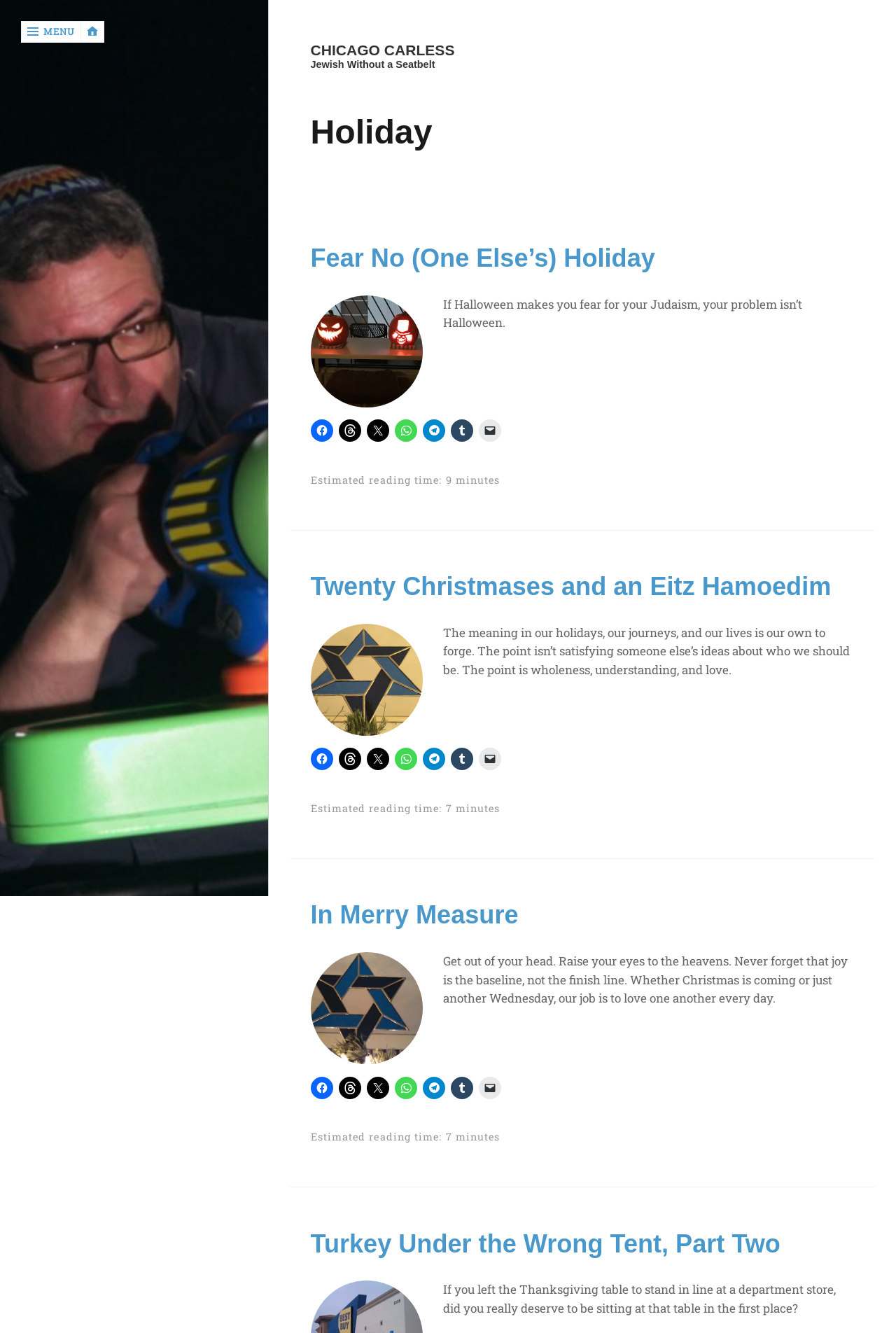Locate the bounding box coordinates of the element to click to perform the following action: 'Read the article 'Fear No (One Else’s) Holiday''. The coordinates should be given as four float values between 0 and 1, in the form of [left, top, right, bottom].

[0.346, 0.183, 0.731, 0.204]